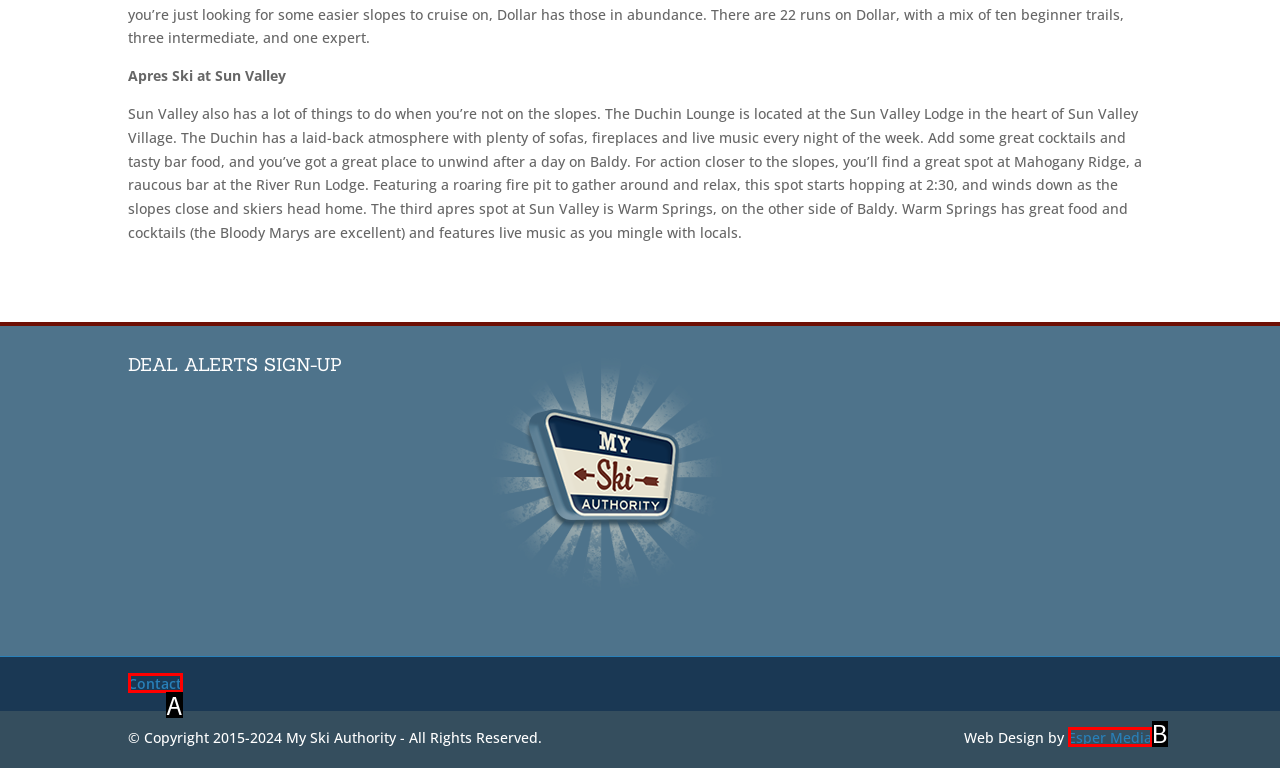Match the option to the description: Contact
State the letter of the correct option from the available choices.

A